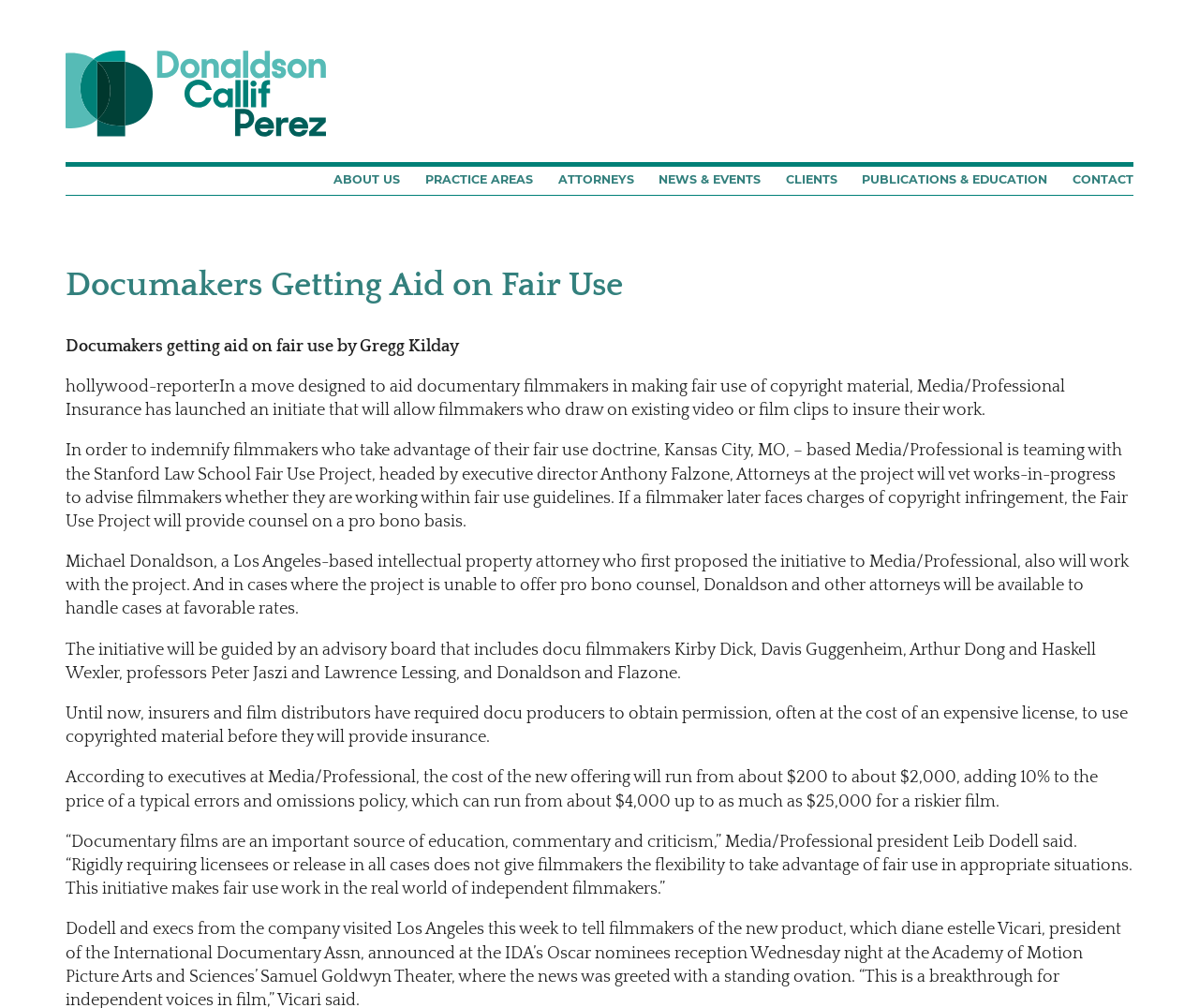Construct a comprehensive description capturing every detail on the webpage.

The webpage is about a news article discussing how documentary filmmakers can get aid on fair use of copyrighted material. At the top left of the page, there is a link to "Donaldson Callif Perez LLP". Below it, there is a navigation menu with links to various sections of the website, including "ABOUT US", "PRACTICE AREAS", "ATTORNEYS", "NEWS & EVENTS", "CLIENTS", "PUBLICATIONS & EDUCATION", and "CONTACT". 

The main content of the page is an article with a heading "Documakers Getting Aid on Fair Use". The article is written by Gregg Kilday and discusses how Media/Professional Insurance has launched an initiative to help documentary filmmakers make fair use of copyrighted material. The article explains that the initiative will allow filmmakers to insure their work and provide counsel on a pro bono basis if they face charges of copyright infringement. 

The article is divided into several paragraphs, each discussing different aspects of the initiative, including how it will work, who will be involved, and the benefits it will provide to filmmakers. There are a total of 7 paragraphs in the article. The text is arranged in a single column, with no images or other multimedia elements.